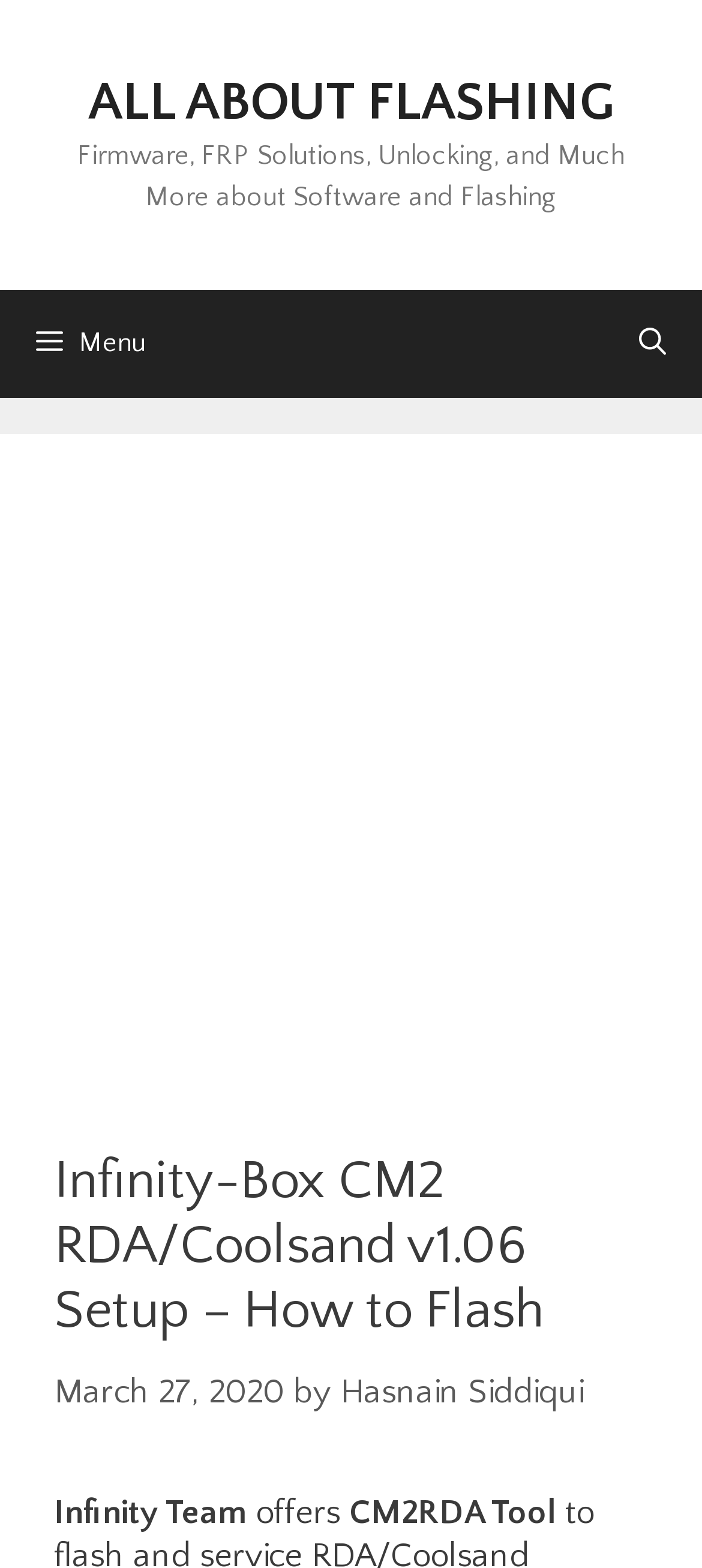Who is the author of the webpage content?
Can you offer a detailed and complete answer to this question?

By examining the webpage structure, I found that the text 'by' is followed by a link 'Hasnain Siddiqui', which suggests that Hasnain Siddiqui is the author of the webpage content.